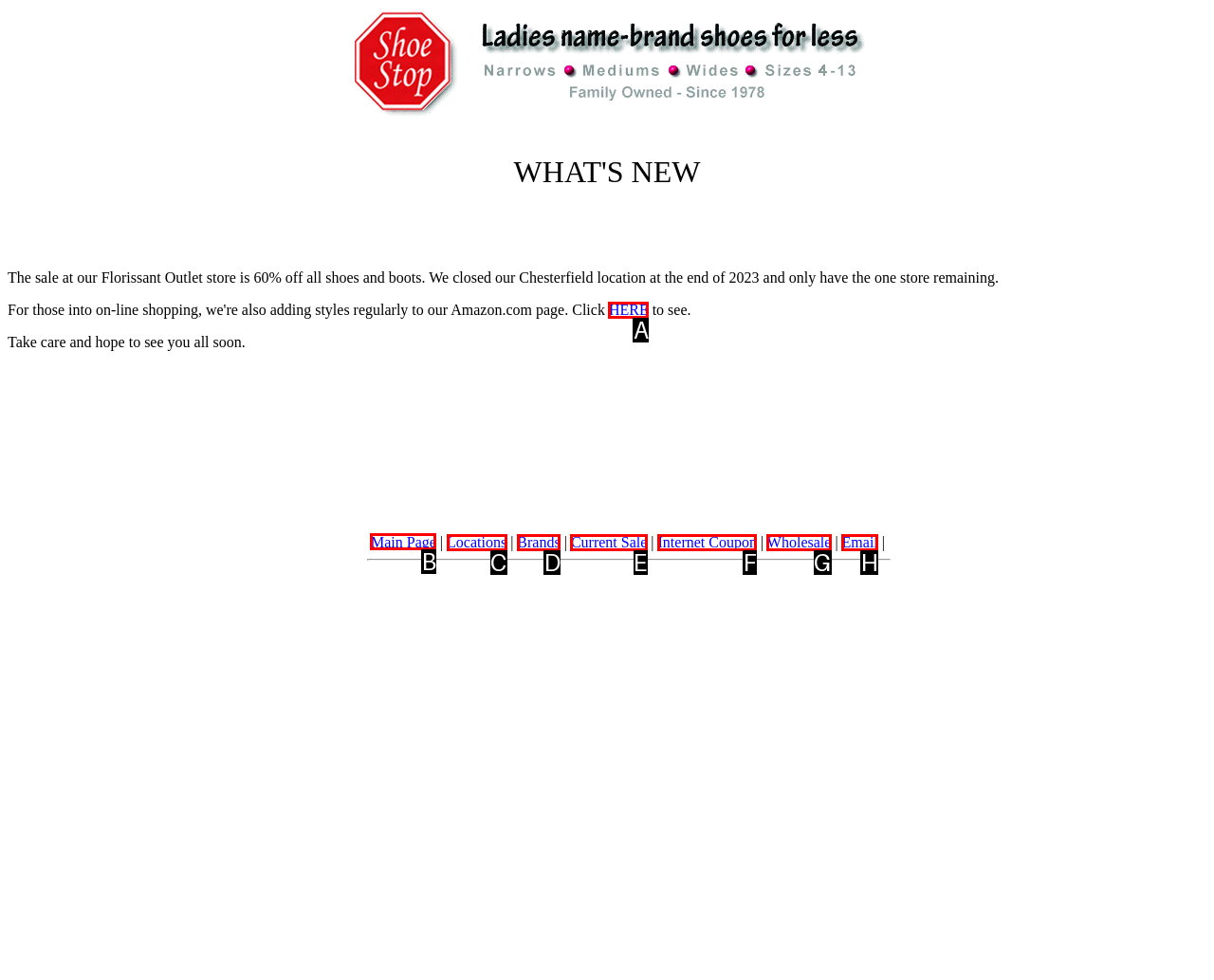Please identify the correct UI element to click for the task: go to Main Page Respond with the letter of the appropriate option.

B